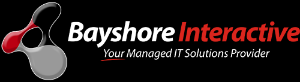Please provide a brief answer to the following inquiry using a single word or phrase:
Is the tagline part of the logo?

No